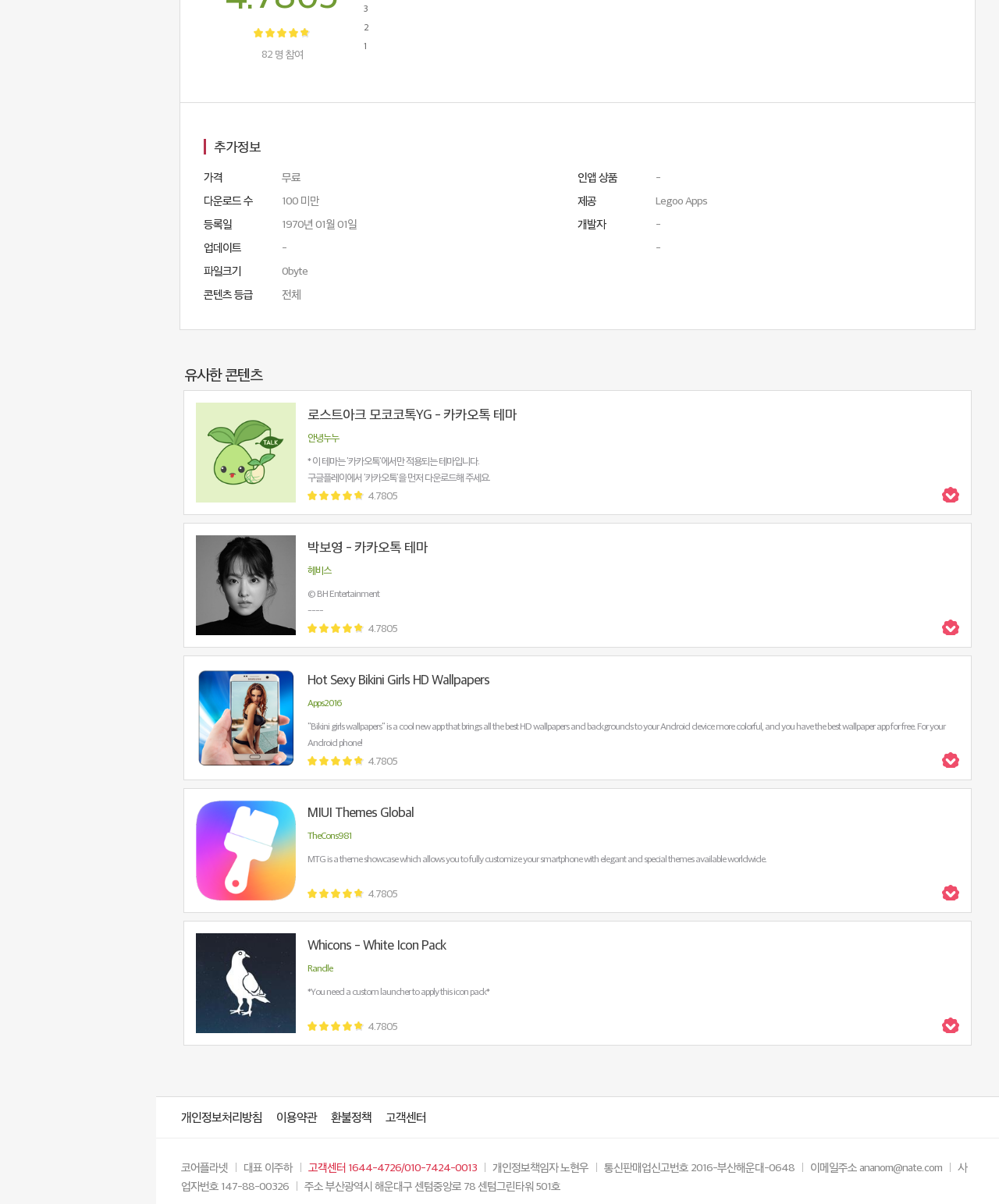Identify the bounding box coordinates of the region that needs to be clicked to carry out this instruction: "customize your navigation bar". Provide these coordinates as four float numbers ranging from 0 to 1, i.e., [left, top, right, bottom].

[0.204, 0.345, 0.545, 0.356]